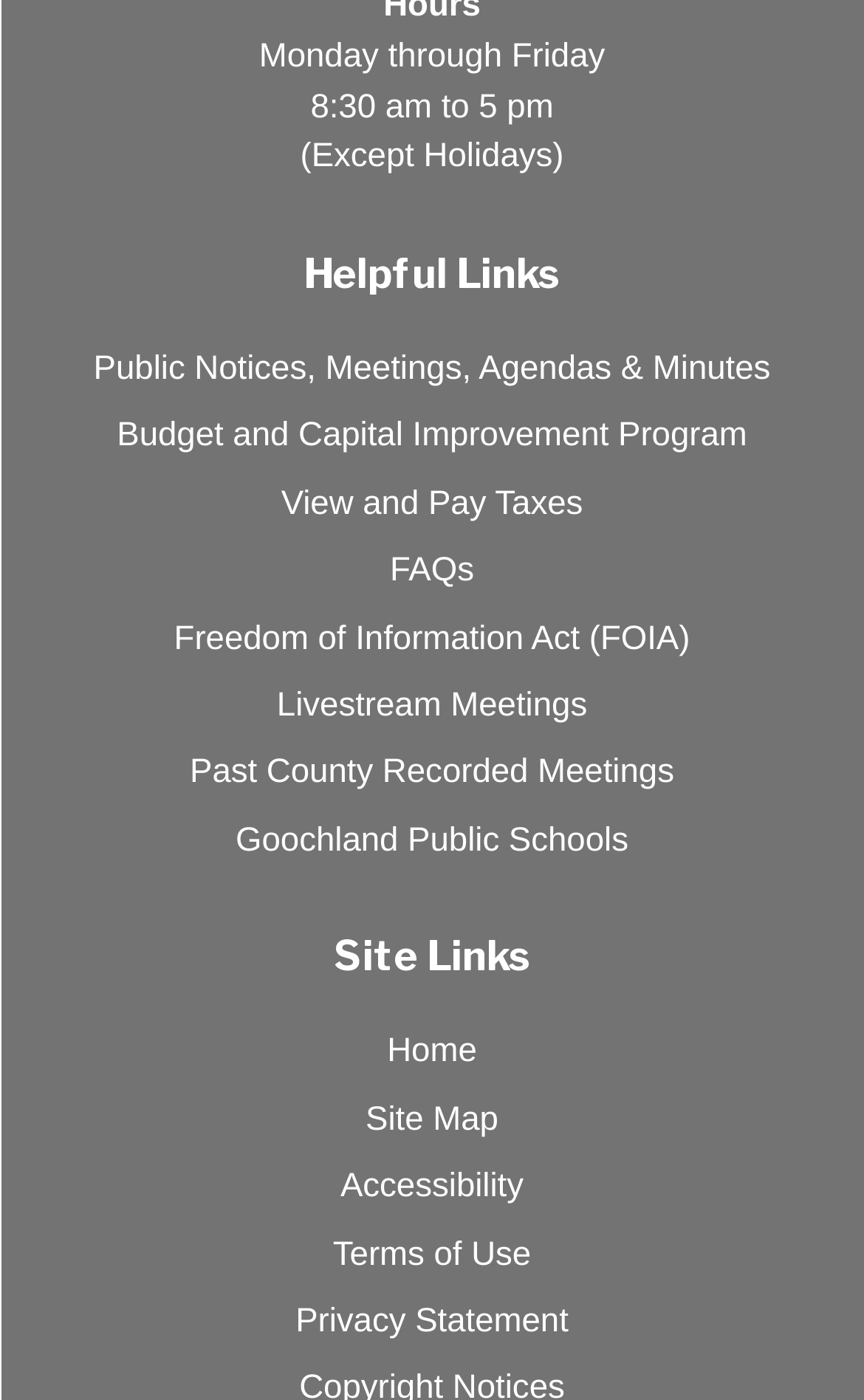What is the purpose of the 'Helpful Links' section?
Answer the question with a single word or phrase by looking at the picture.

To provide useful links